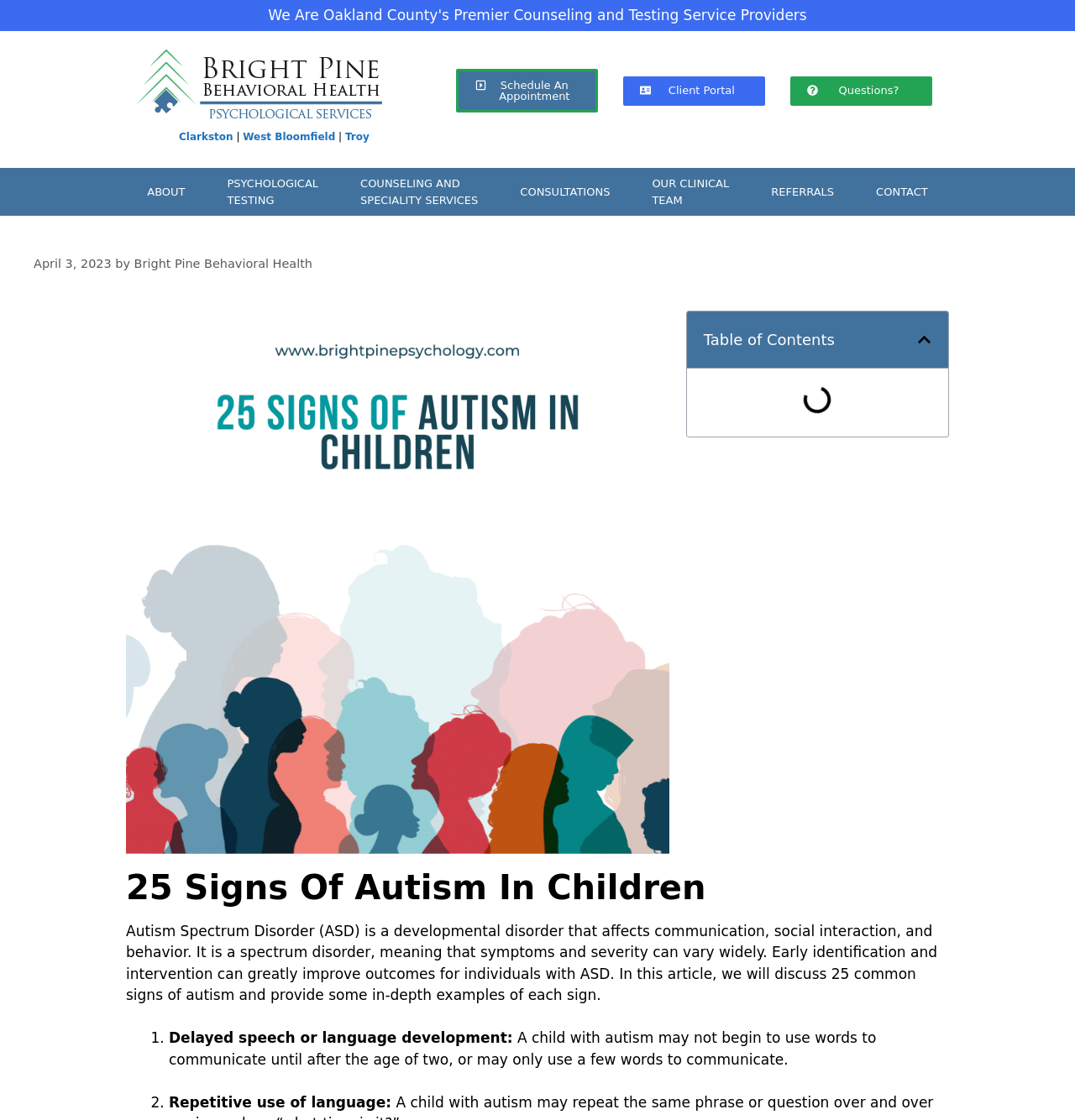Using the format (top-left x, top-left y, bottom-right x, bottom-right y), provide the bounding box coordinates for the described UI element. All values should be floating point numbers between 0 and 1: PSYCHOLOGICALTESTING

[0.192, 0.147, 0.316, 0.196]